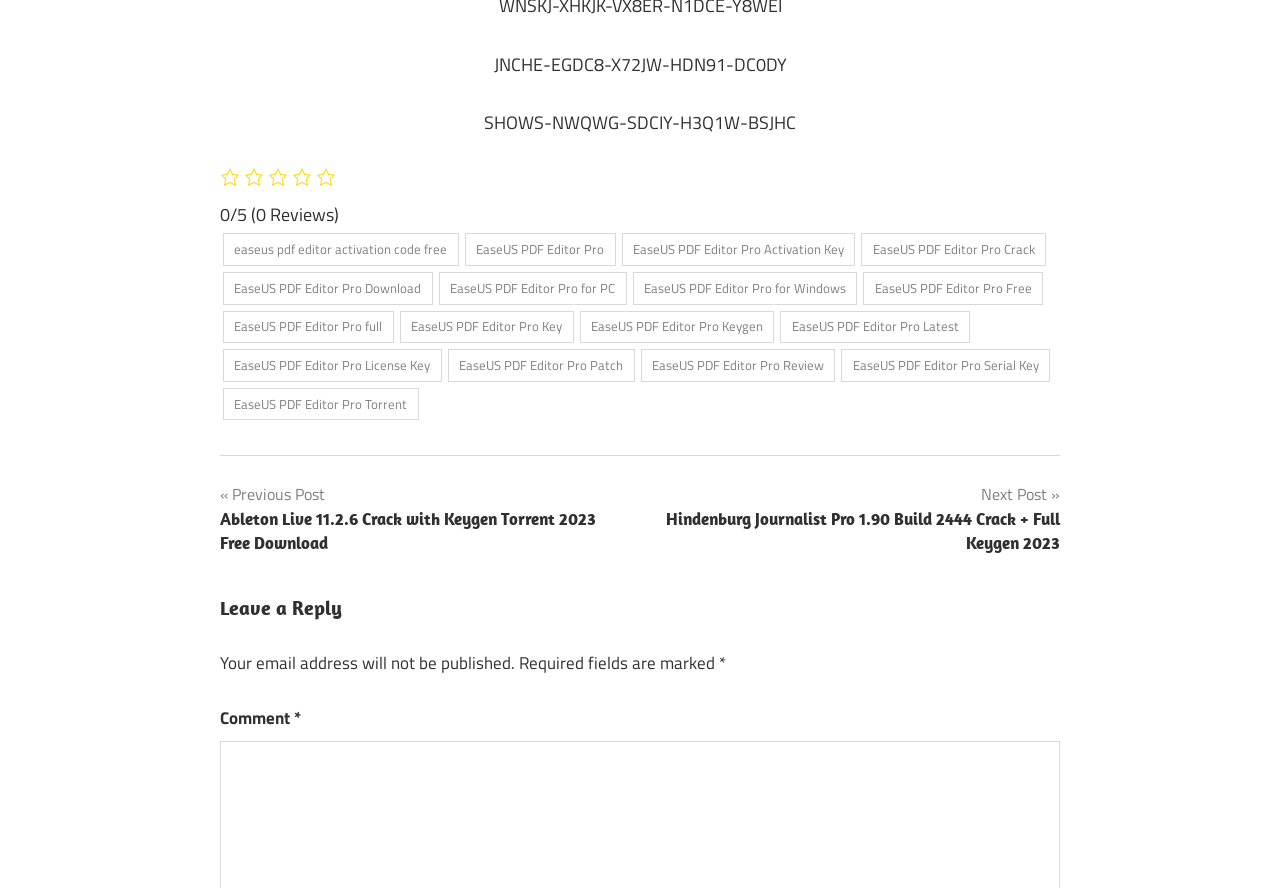Show me the bounding box coordinates of the clickable region to achieve the task as per the instruction: "Click the 'DOWNLOAD NOW' button".

None